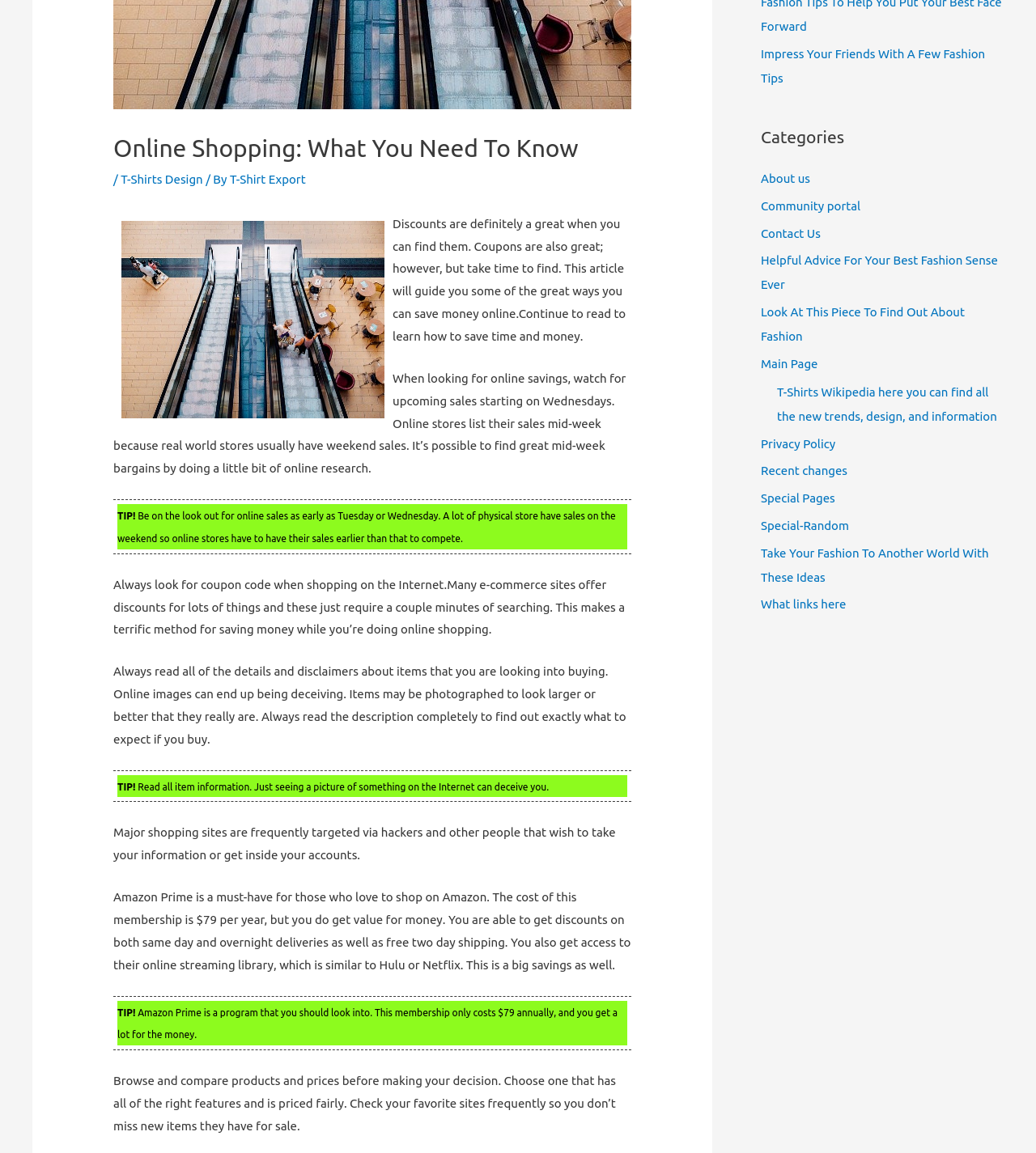Identify the bounding box for the described UI element. Provide the coordinates in (top-left x, top-left y, bottom-right x, bottom-right y) format with values ranging from 0 to 1: Special-Random

[0.734, 0.45, 0.819, 0.462]